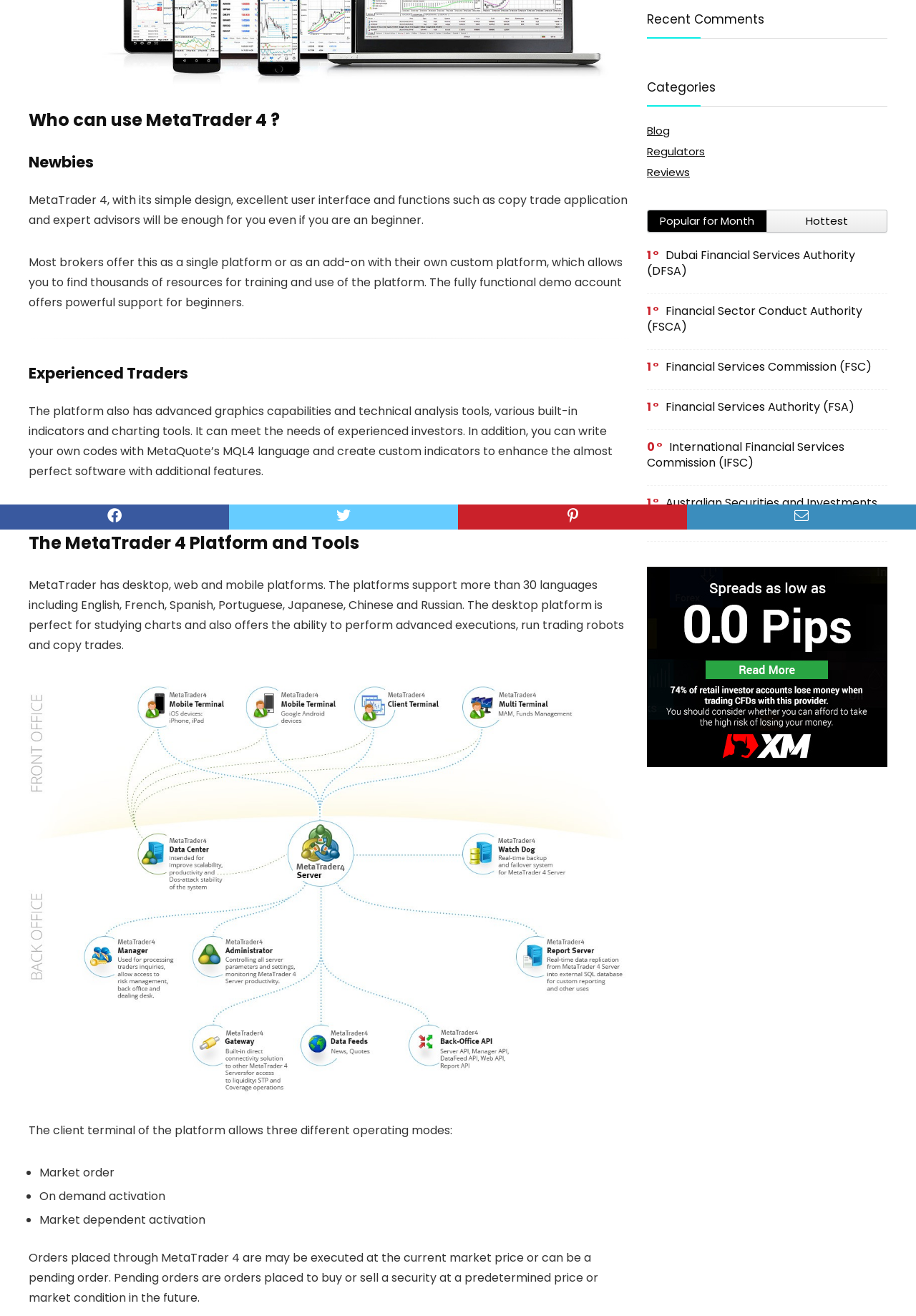Extract the bounding box for the UI element that matches this description: "Reviews".

[0.706, 0.125, 0.753, 0.136]